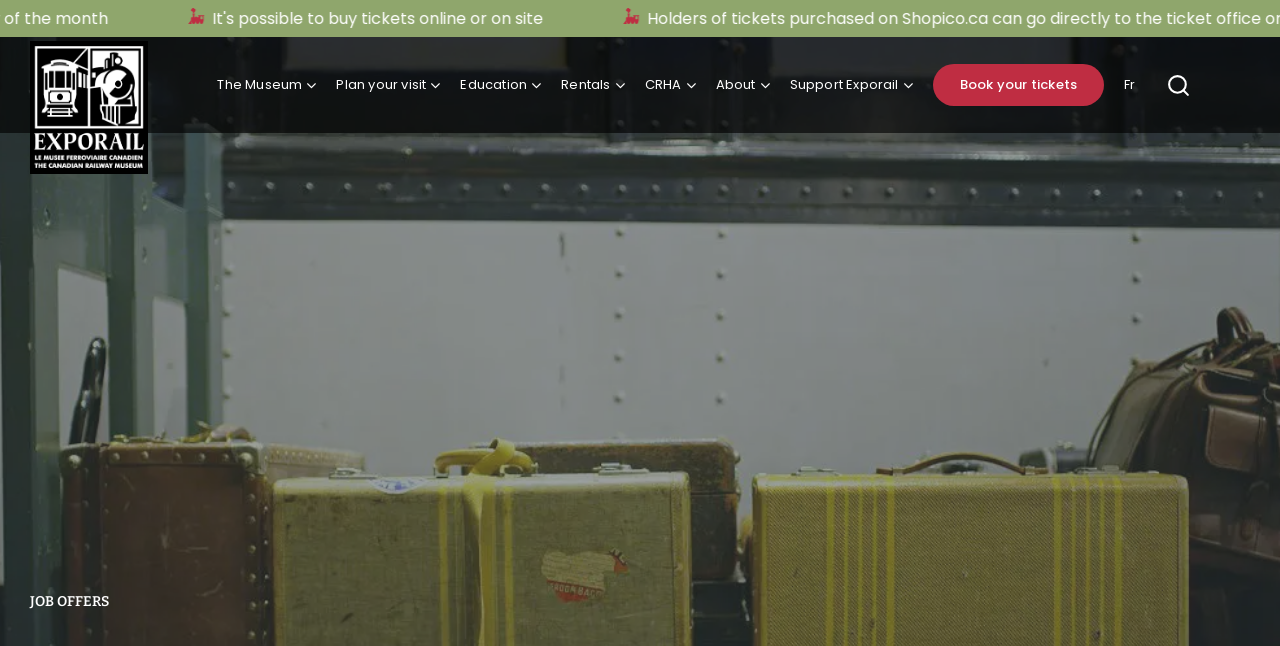Please identify the bounding box coordinates of the clickable area that will allow you to execute the instruction: "go to the Museum page".

[0.17, 0.057, 0.236, 0.206]